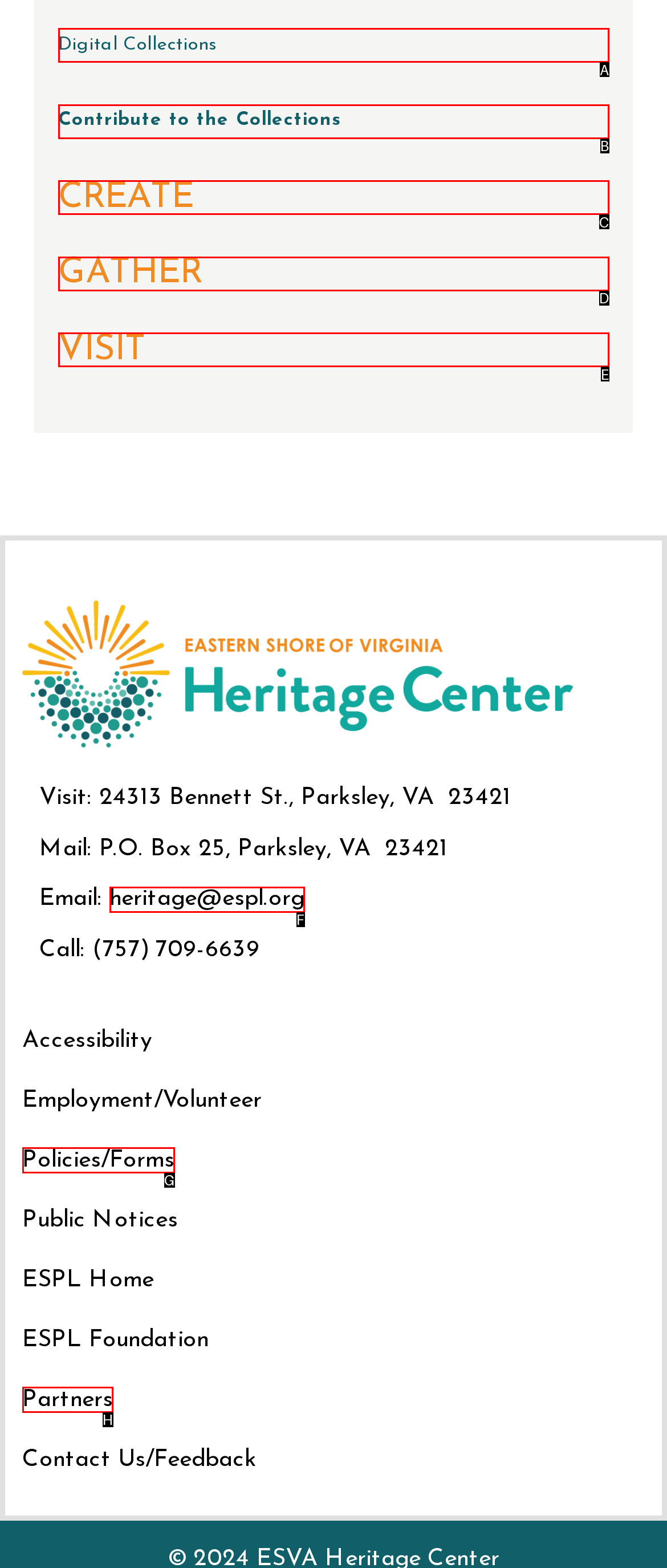Match the HTML element to the description: Digital Collections. Answer with the letter of the correct option from the provided choices.

A